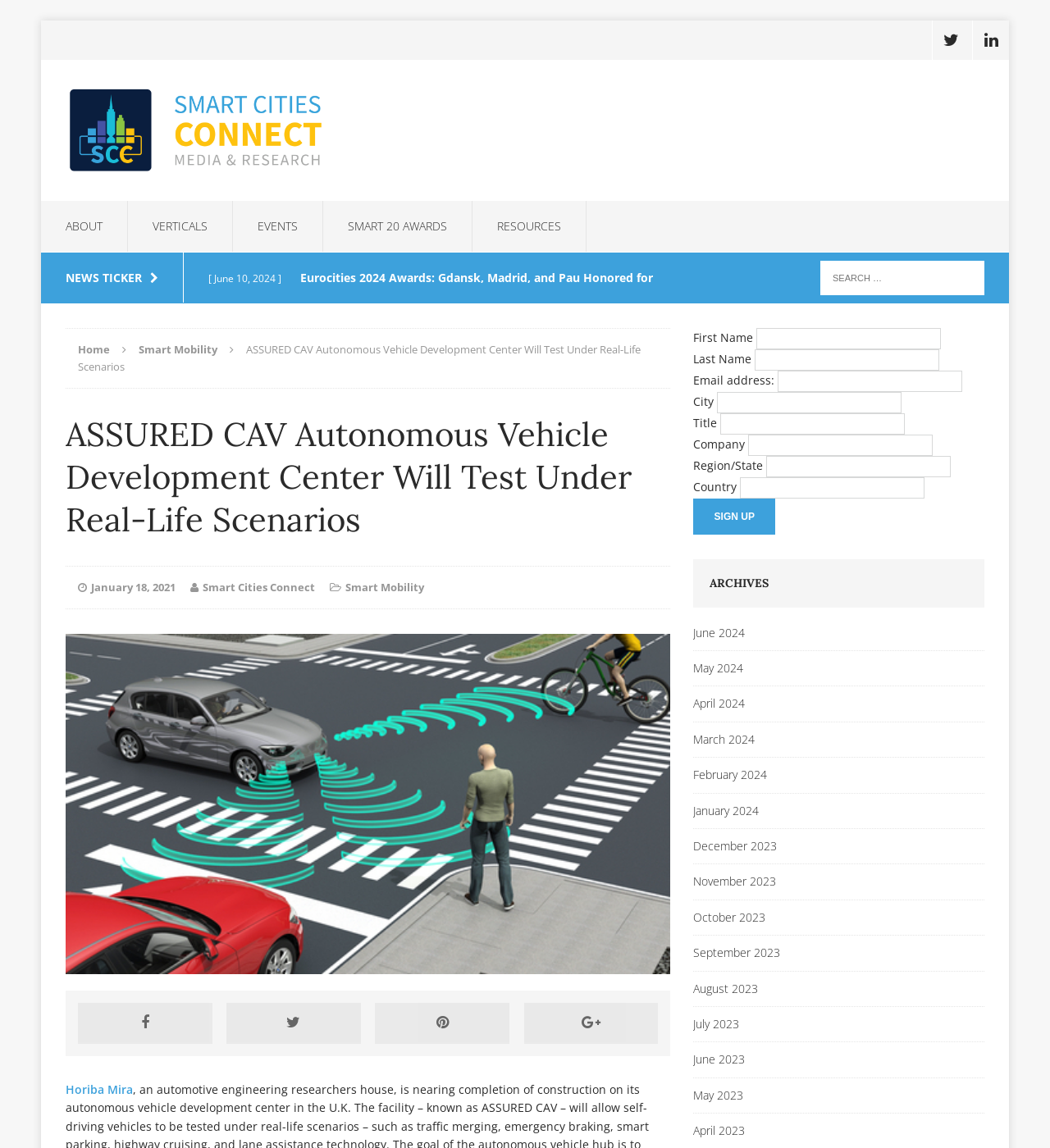Determine the bounding box coordinates of the clickable element to complete this instruction: "Sign up for the newsletter". Provide the coordinates in the format of four float numbers between 0 and 1, [left, top, right, bottom].

[0.66, 0.435, 0.739, 0.466]